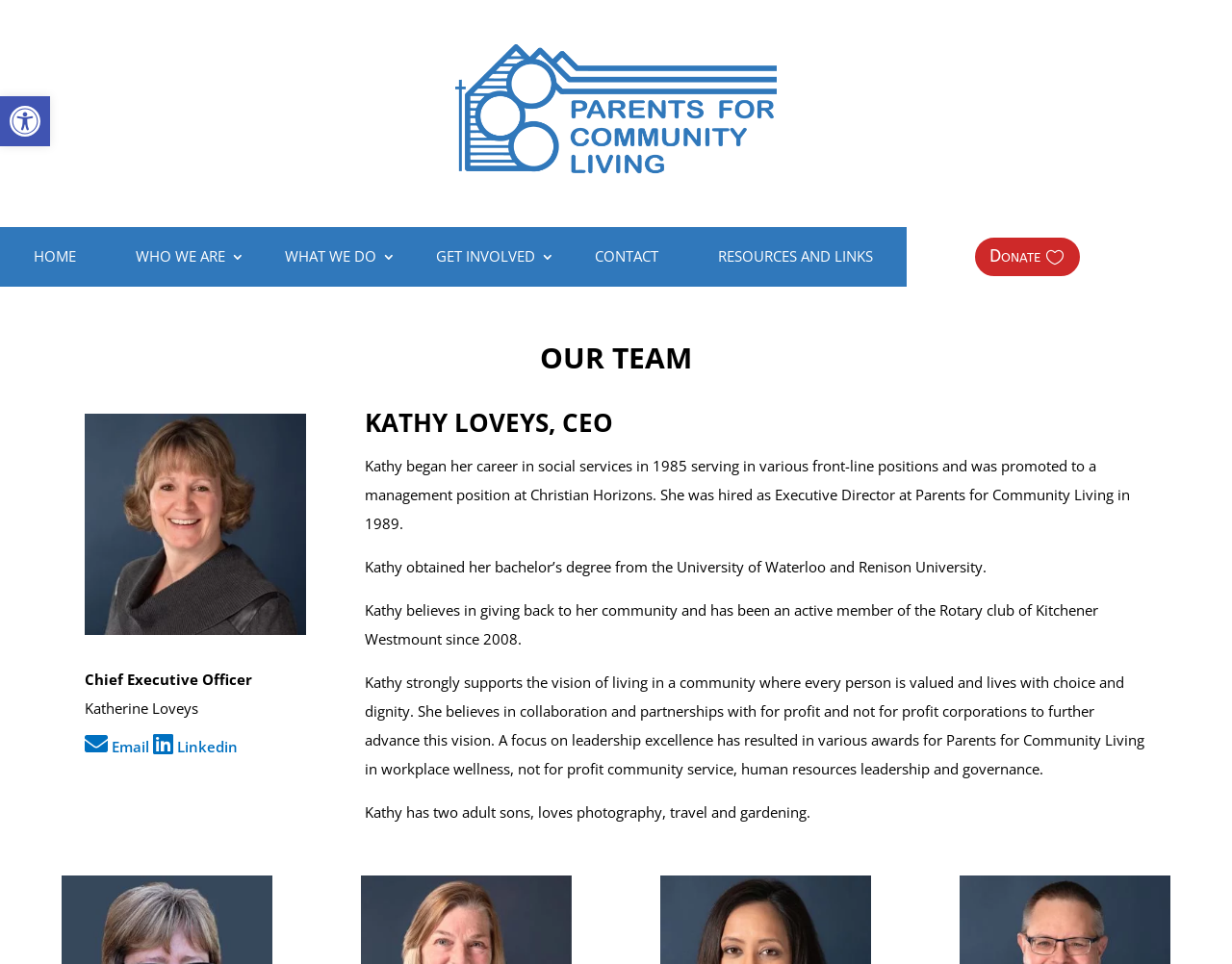Identify the bounding box coordinates of the area that should be clicked in order to complete the given instruction: "Click on the 'HOME' link". The bounding box coordinates should be four float numbers between 0 and 1, i.e., [left, top, right, bottom].

[0.012, 0.26, 0.077, 0.282]